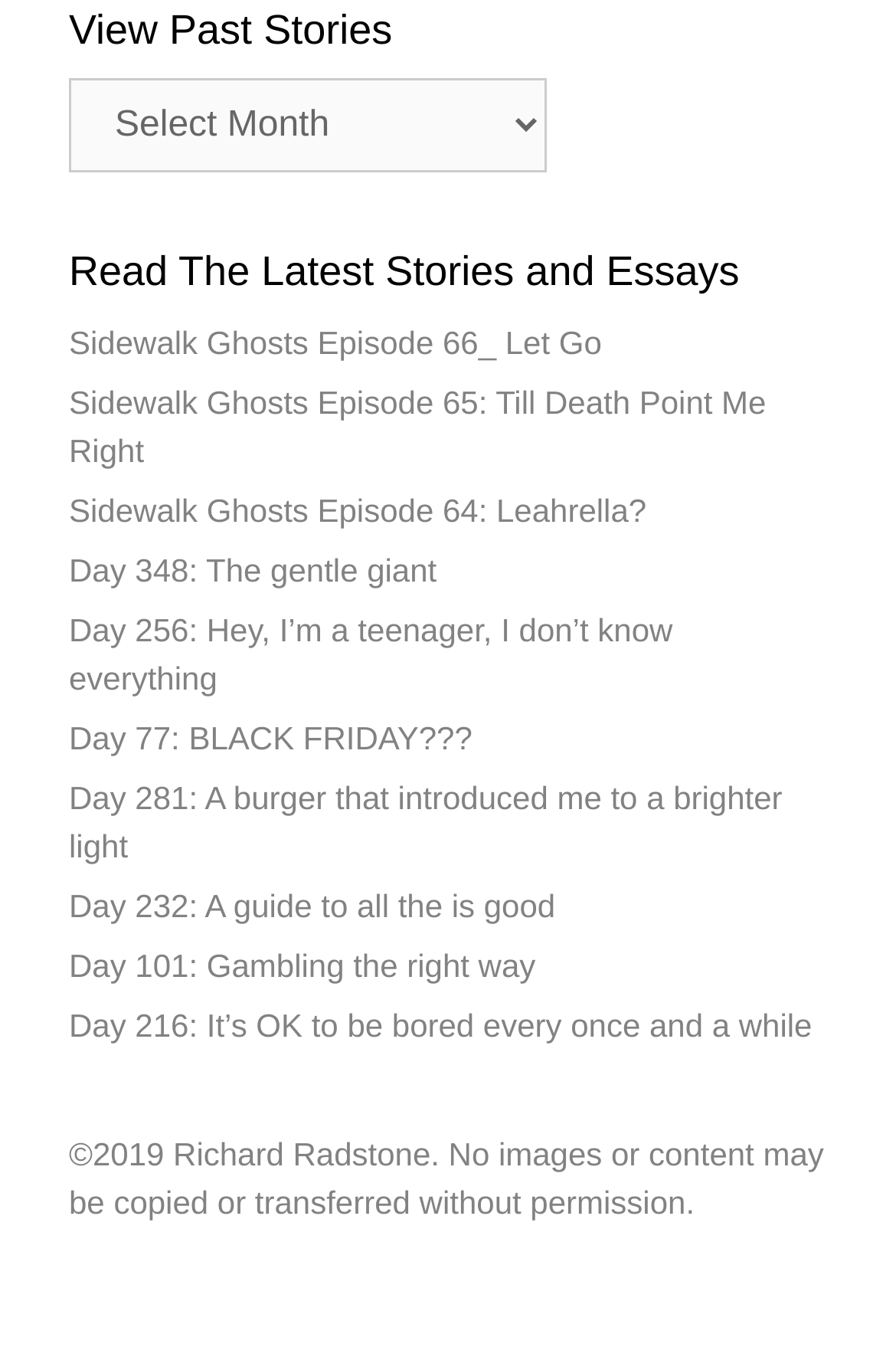What is the title of the latest story?
Provide a comprehensive and detailed answer to the question.

I looked at the link elements and found the one with the highest episode number, which is 'Sidewalk Ghosts Episode 66', and assumed it to be the latest story.